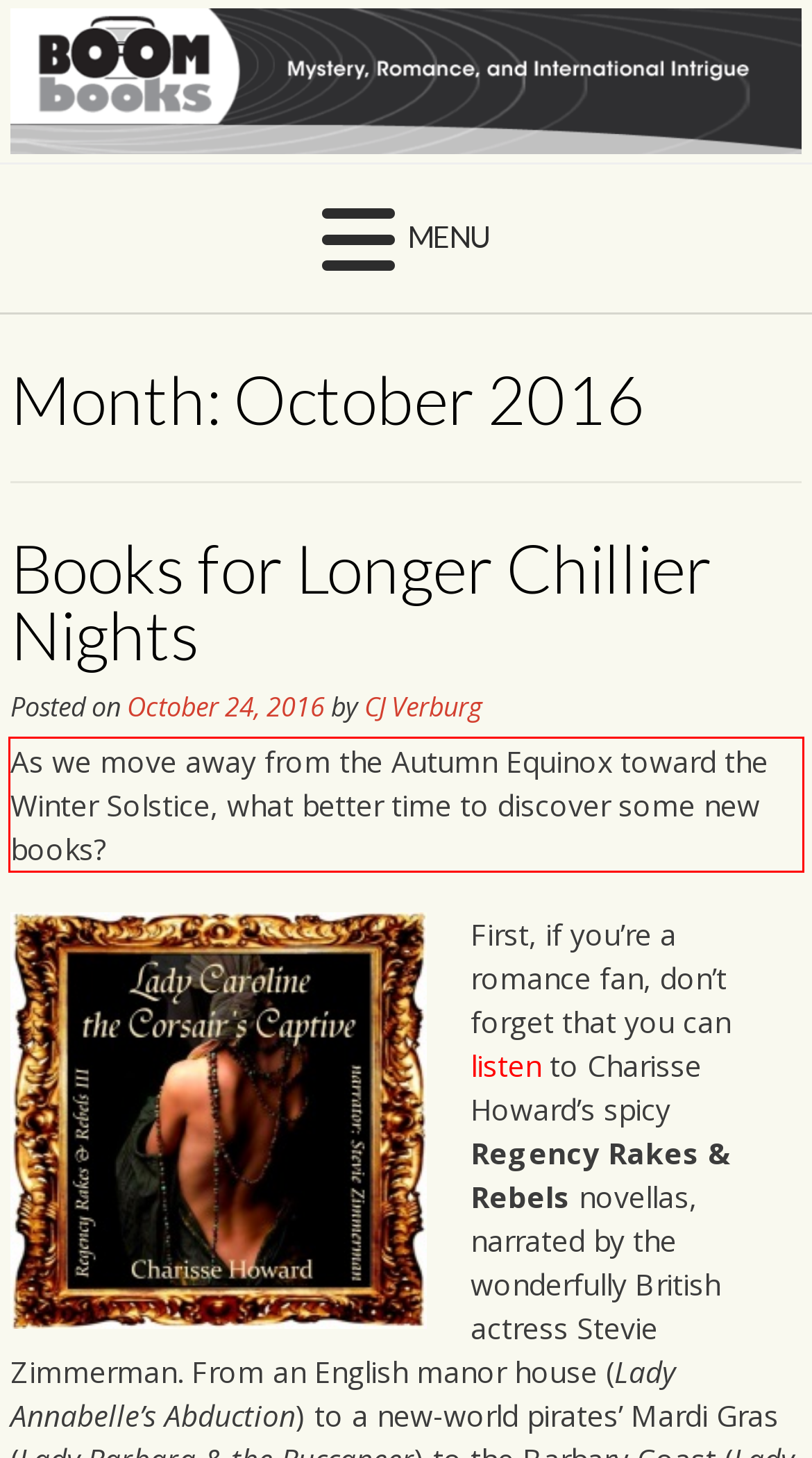You have a screenshot of a webpage where a UI element is enclosed in a red rectangle. Perform OCR to capture the text inside this red rectangle.

As we move away from the Autumn Equinox toward the Winter Solstice, what better time to discover some new books?